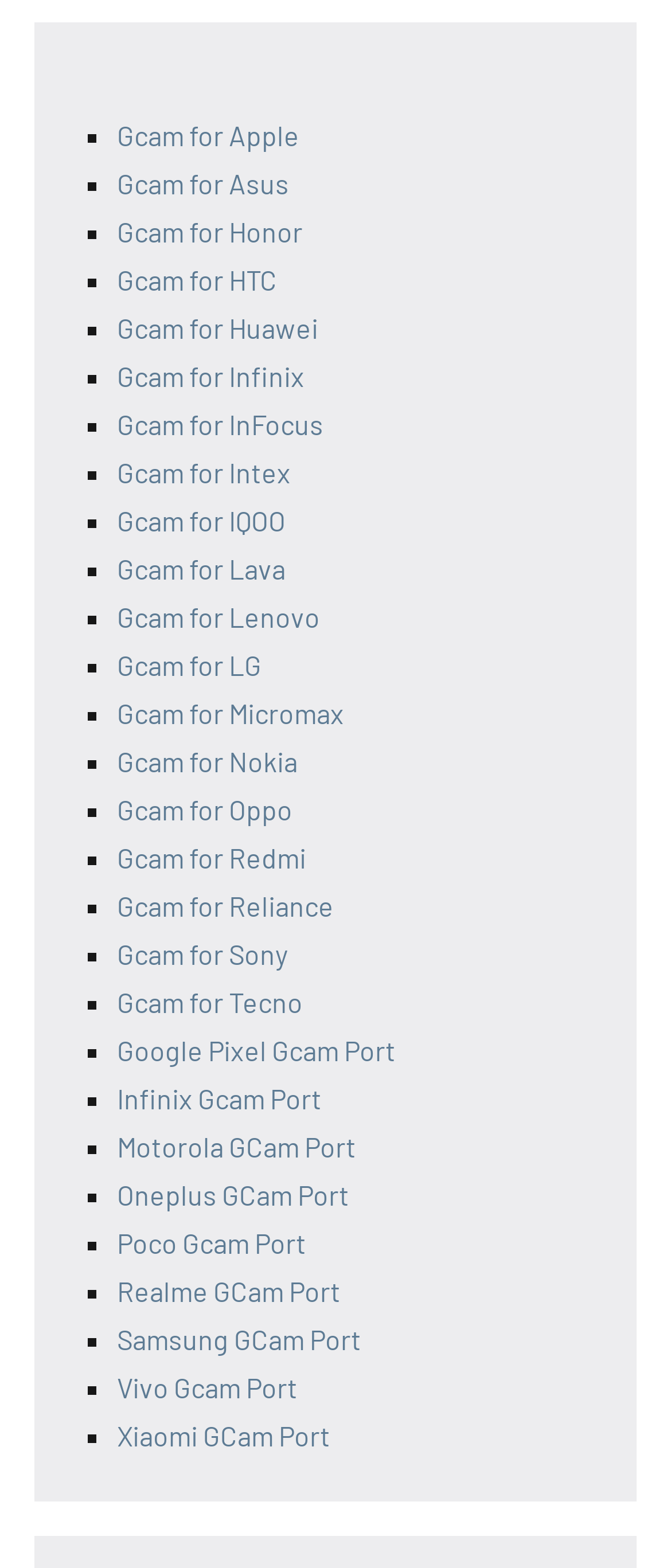Please locate the bounding box coordinates of the element that should be clicked to achieve the given instruction: "Click on Gcam for Apple".

[0.174, 0.076, 0.446, 0.097]